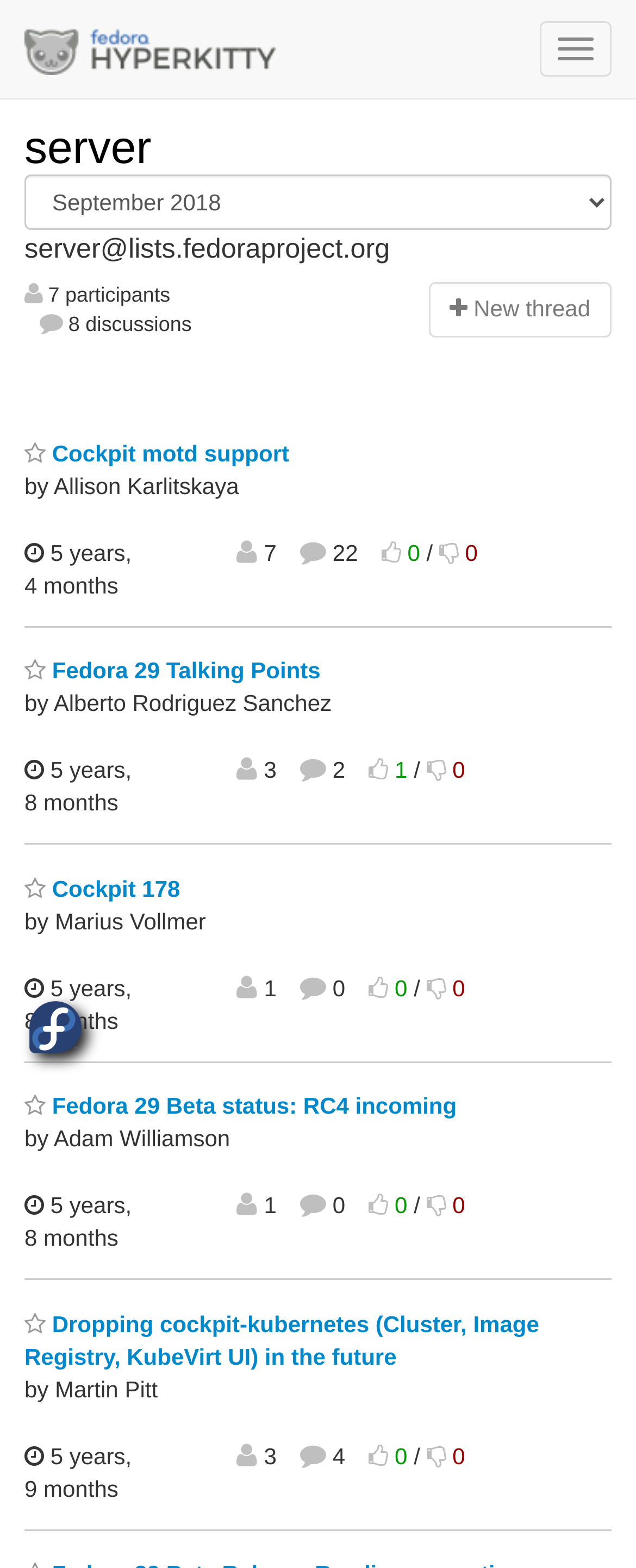Can you specify the bounding box coordinates for the region that should be clicked to fulfill this instruction: "Check the thread activity of 'Cockpit 178'".

[0.038, 0.623, 0.069, 0.637]